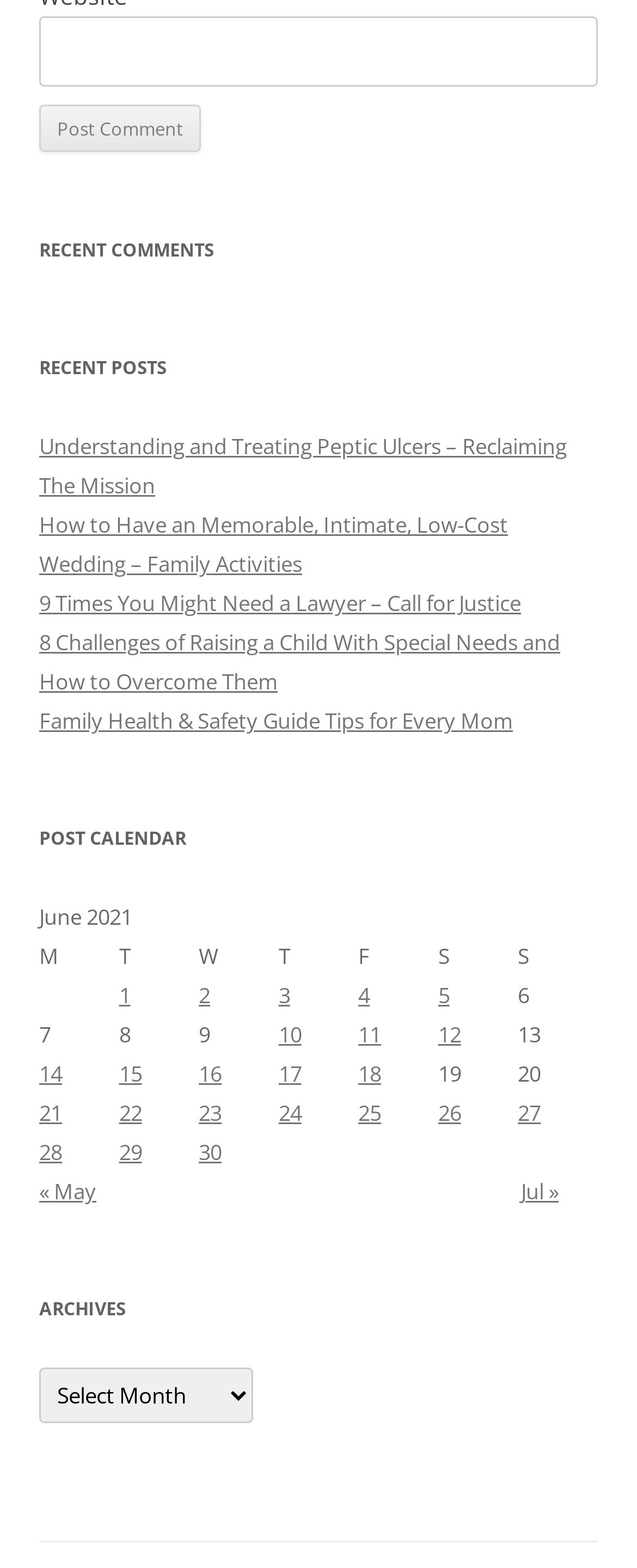Locate the bounding box coordinates of the segment that needs to be clicked to meet this instruction: "view posts published on June 1, 2021".

[0.187, 0.623, 0.312, 0.648]